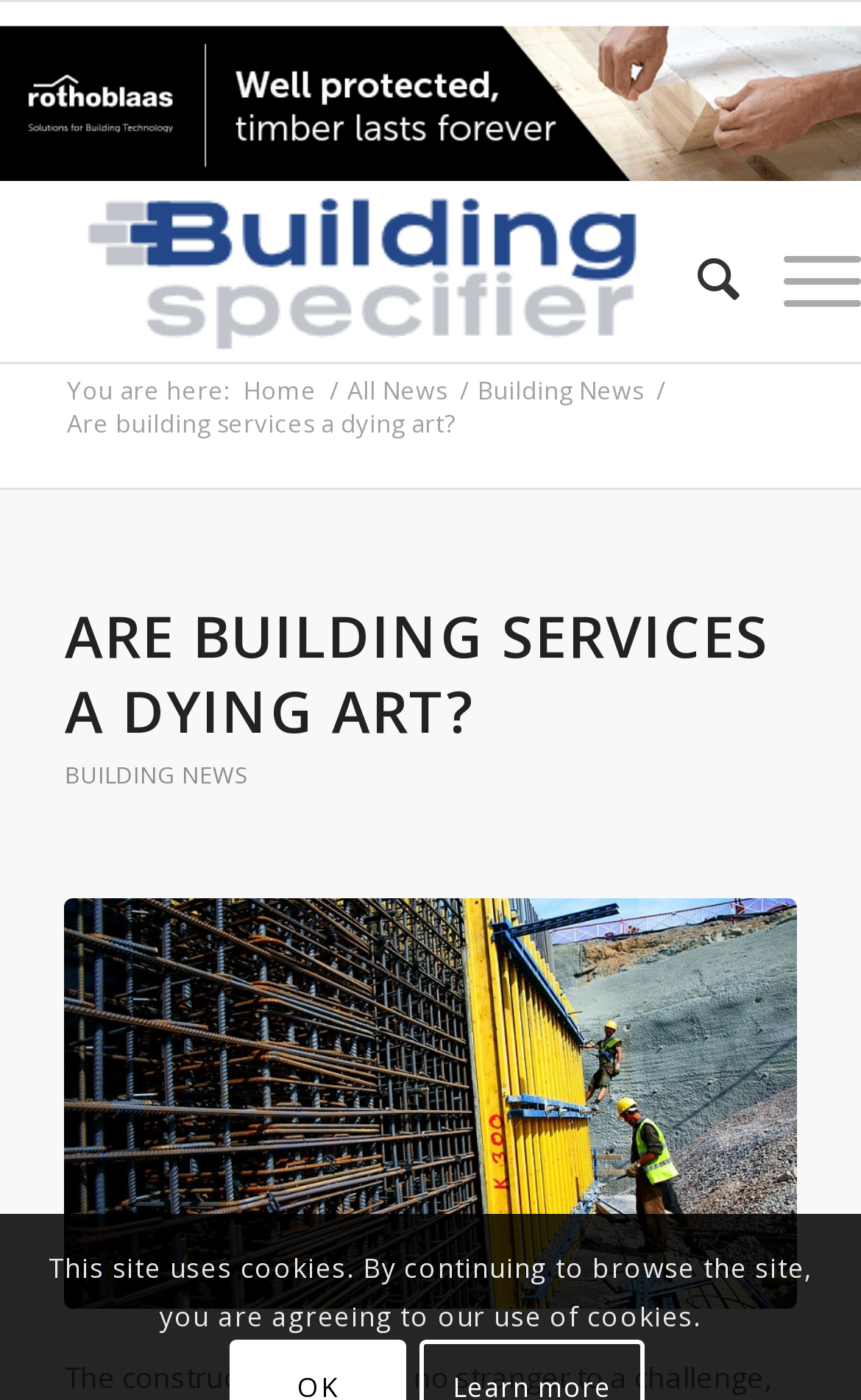Use the details in the image to answer the question thoroughly: 
What type of content is the website primarily about?

I looked at the links in the top navigation bar and the categories of the articles, and determined that the website is primarily about news, specifically building news.